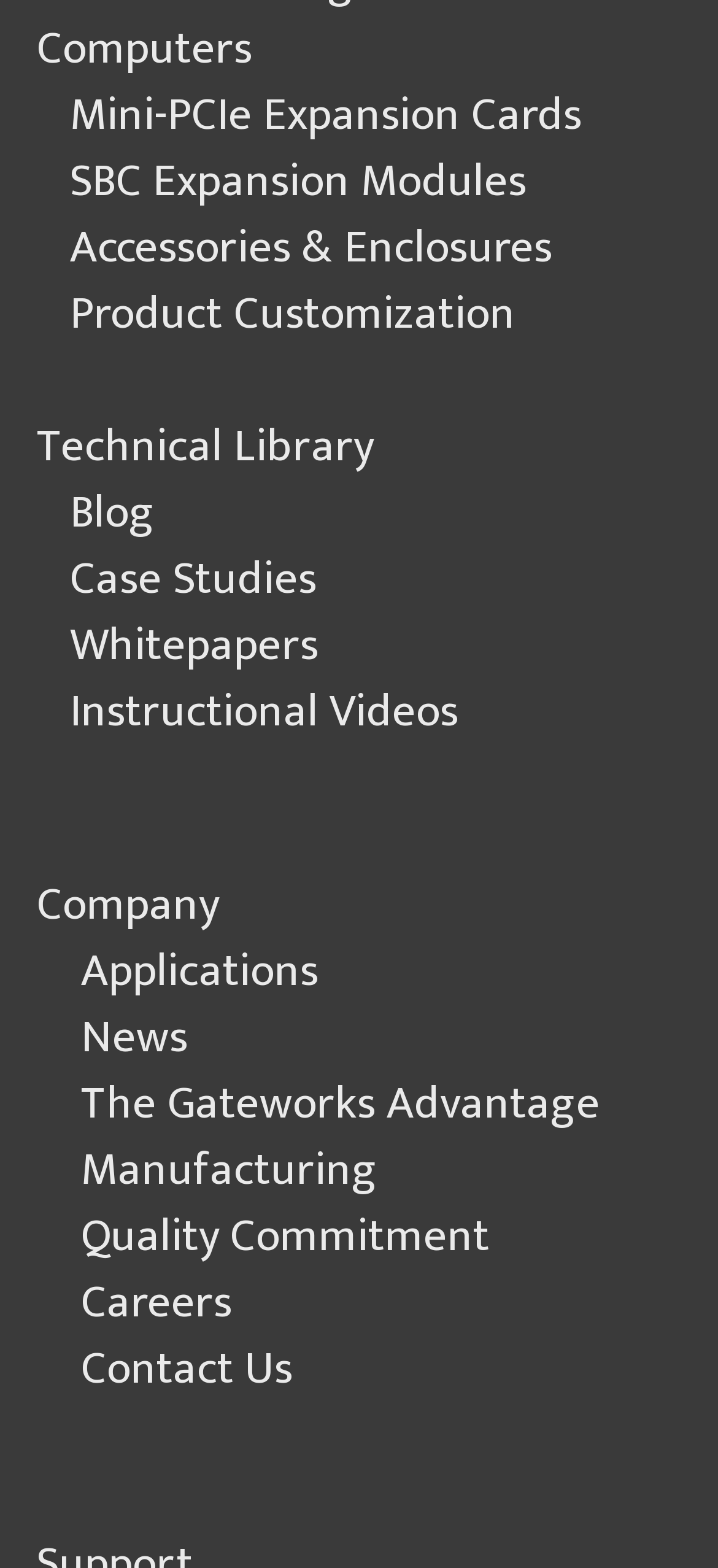Please identify the bounding box coordinates of the area that needs to be clicked to fulfill the following instruction: "View mini-PCIe expansion cards."

[0.097, 0.05, 0.81, 0.098]